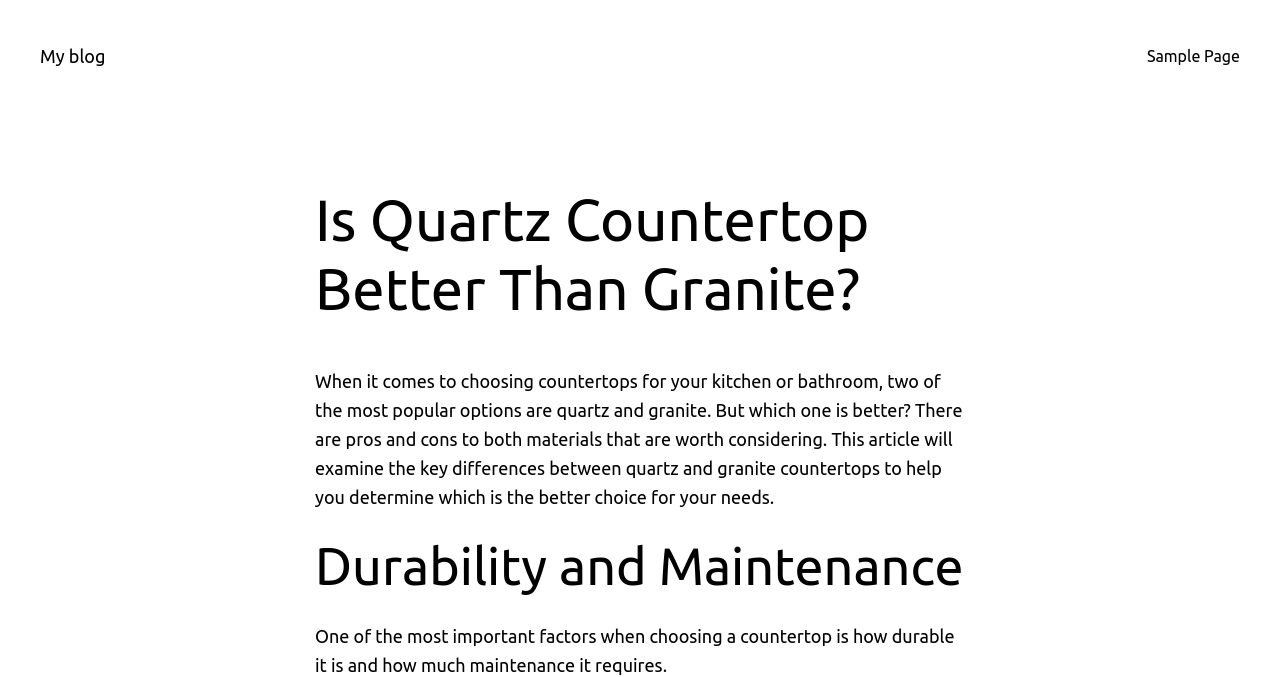Generate a comprehensive description of the contents of the webpage.

The webpage is a blog post titled "Is Quartz Countertop Better Than Granite?" from "My blog". At the top left, there is a link to the blog's homepage. On the top right, there is a menu with a link to a "Sample Page". 

Below the menu, there is a heading that repeats the title of the blog post. Following the heading, there is a paragraph of text that introduces the topic of choosing between quartz and granite countertops, mentioning the pros and cons of each material. 

Further down, there is a subheading titled "Durability and Maintenance", which is followed by a paragraph of text that discusses the importance of durability and maintenance when selecting a countertop.